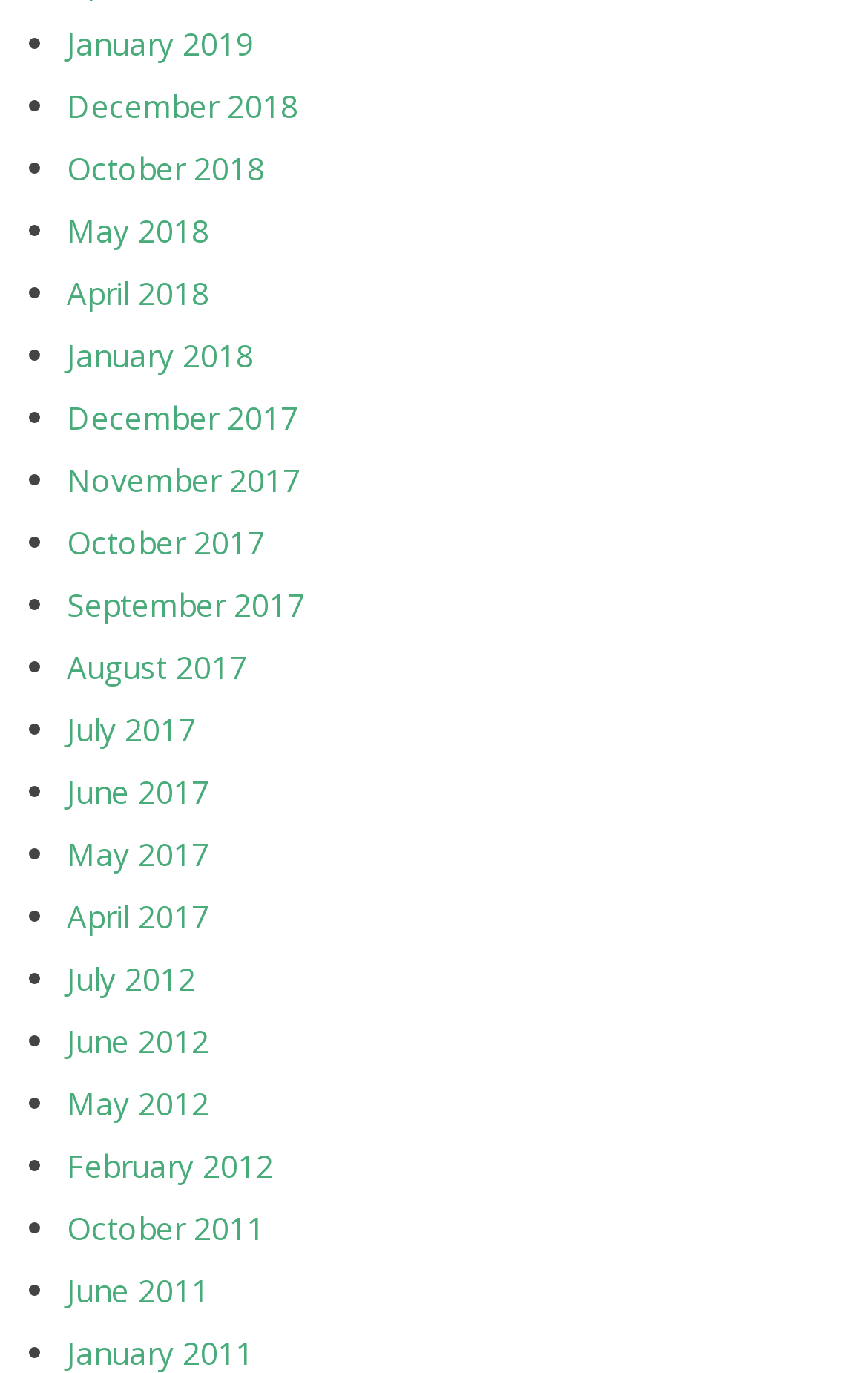Determine the bounding box coordinates of the clickable region to carry out the instruction: "Access January 2011".

[0.077, 0.969, 0.292, 1.0]